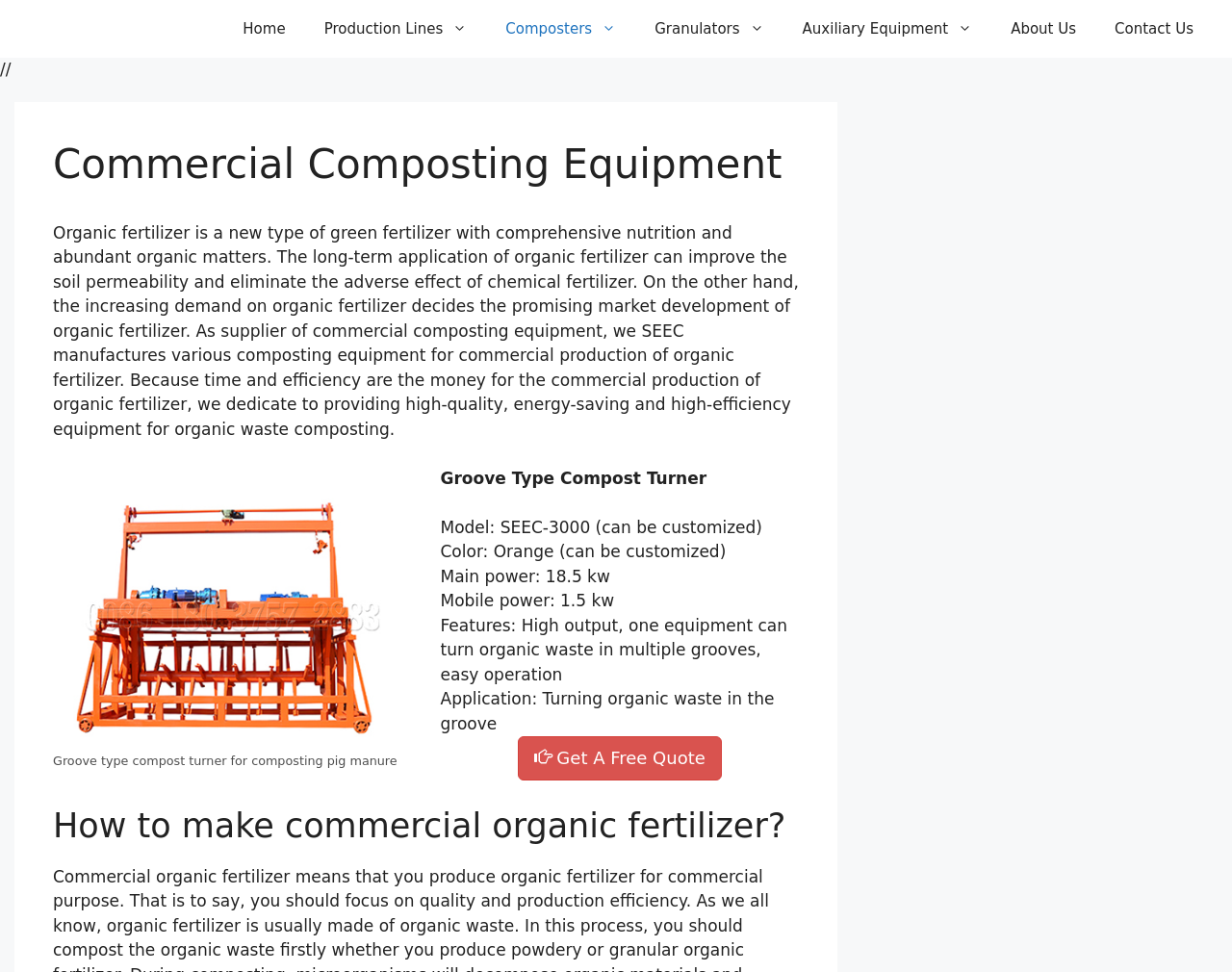Locate the bounding box coordinates of the element's region that should be clicked to carry out the following instruction: "Learn about Overland Travel". The coordinates need to be four float numbers between 0 and 1, i.e., [left, top, right, bottom].

None